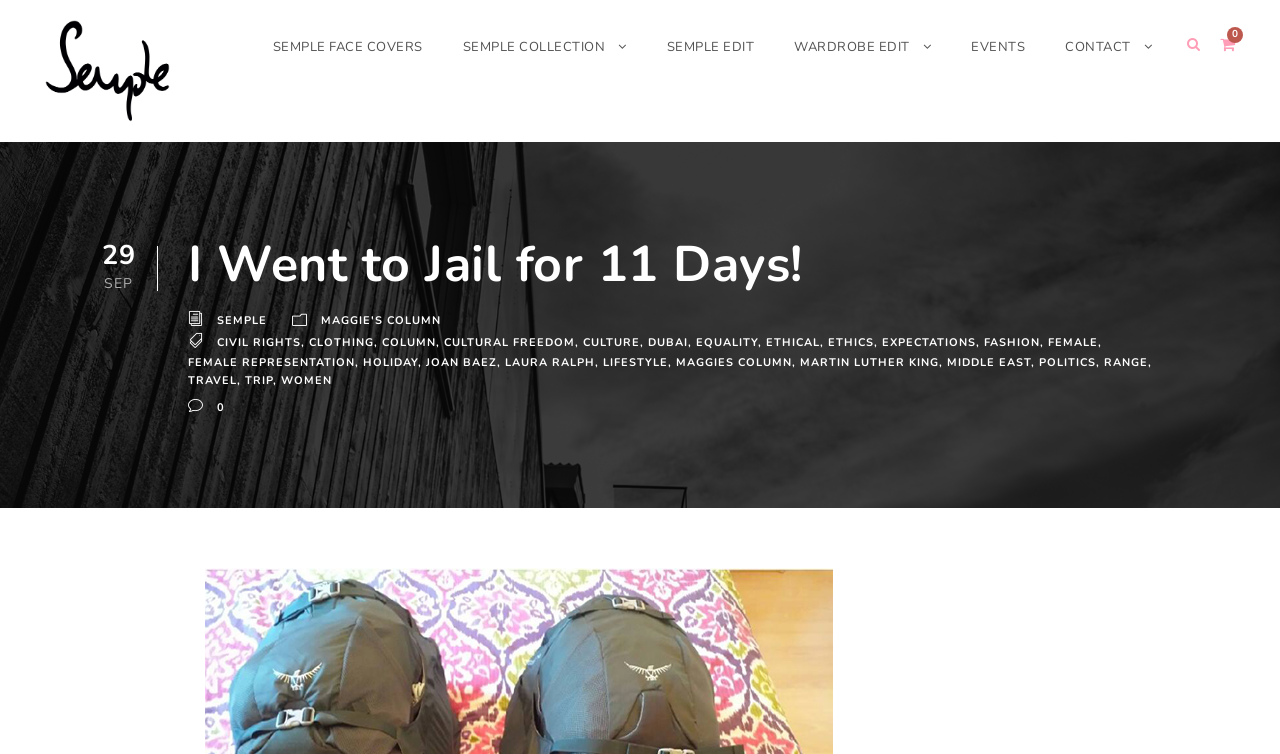Determine the title of the webpage and give its text content.

I Went to Jail for 11 Days!